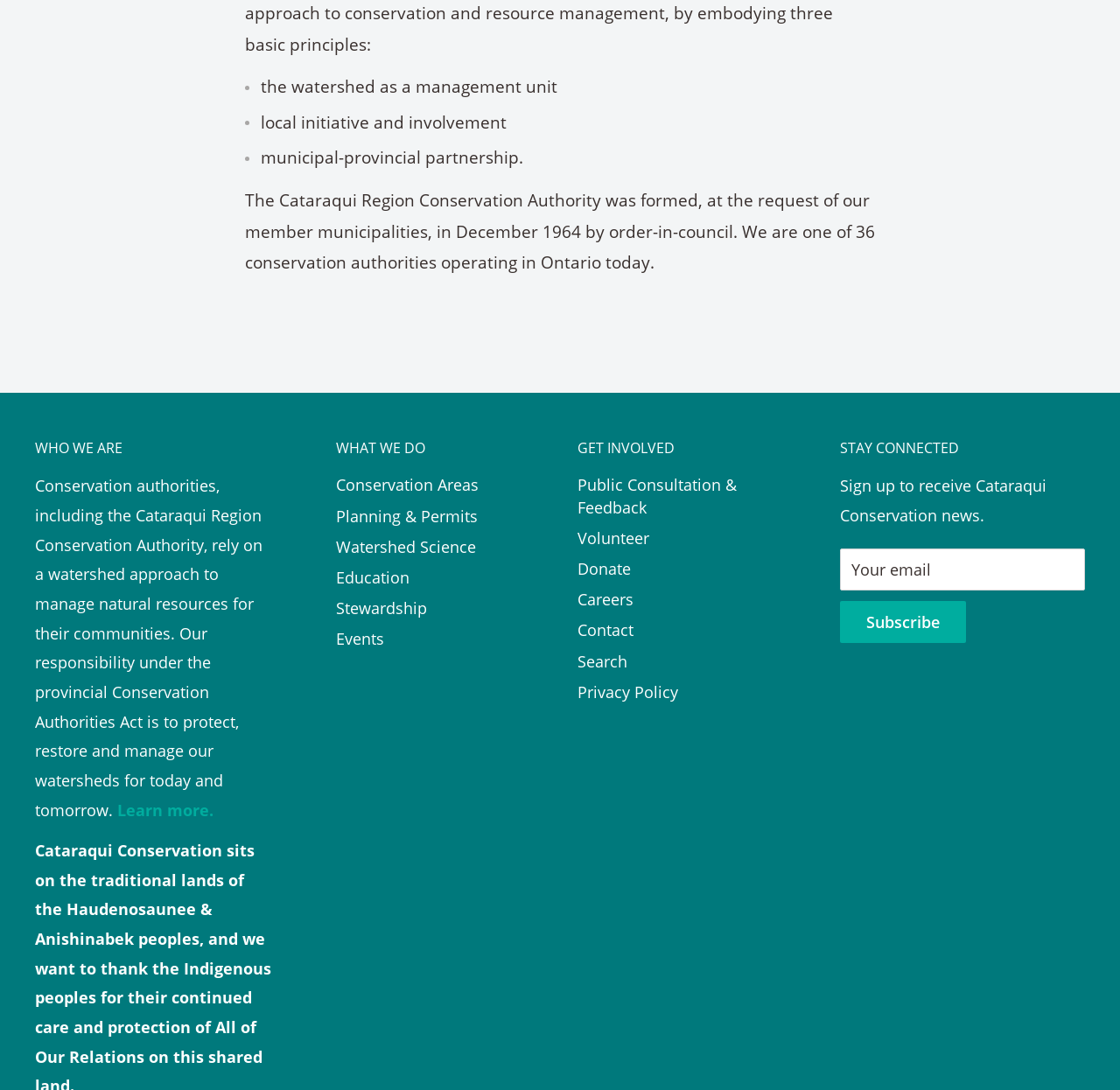What are the types of areas managed by the authority?
Using the visual information, respond with a single word or phrase.

Conservation Areas